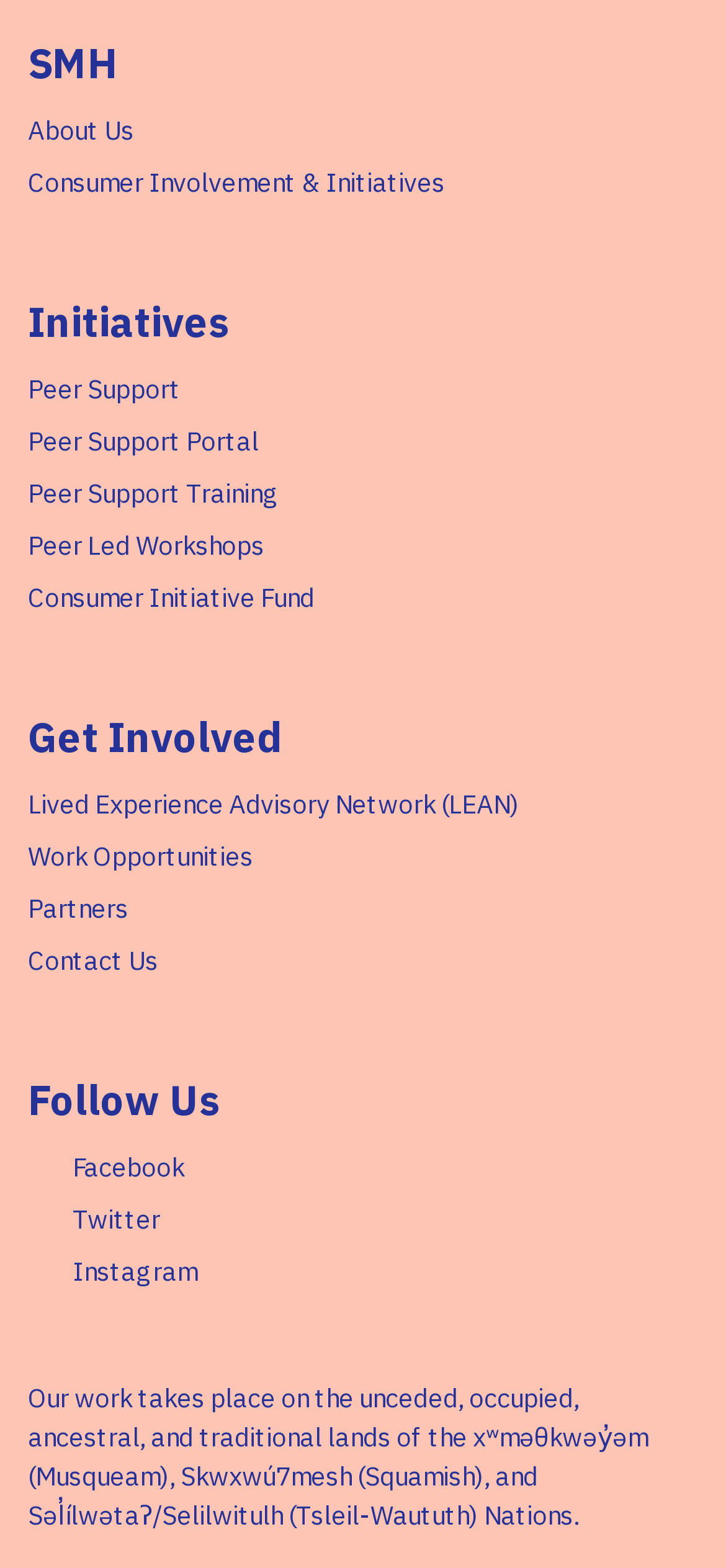What is the purpose of the Peer Support Portal?
Based on the screenshot, answer the question with a single word or phrase.

Unknown